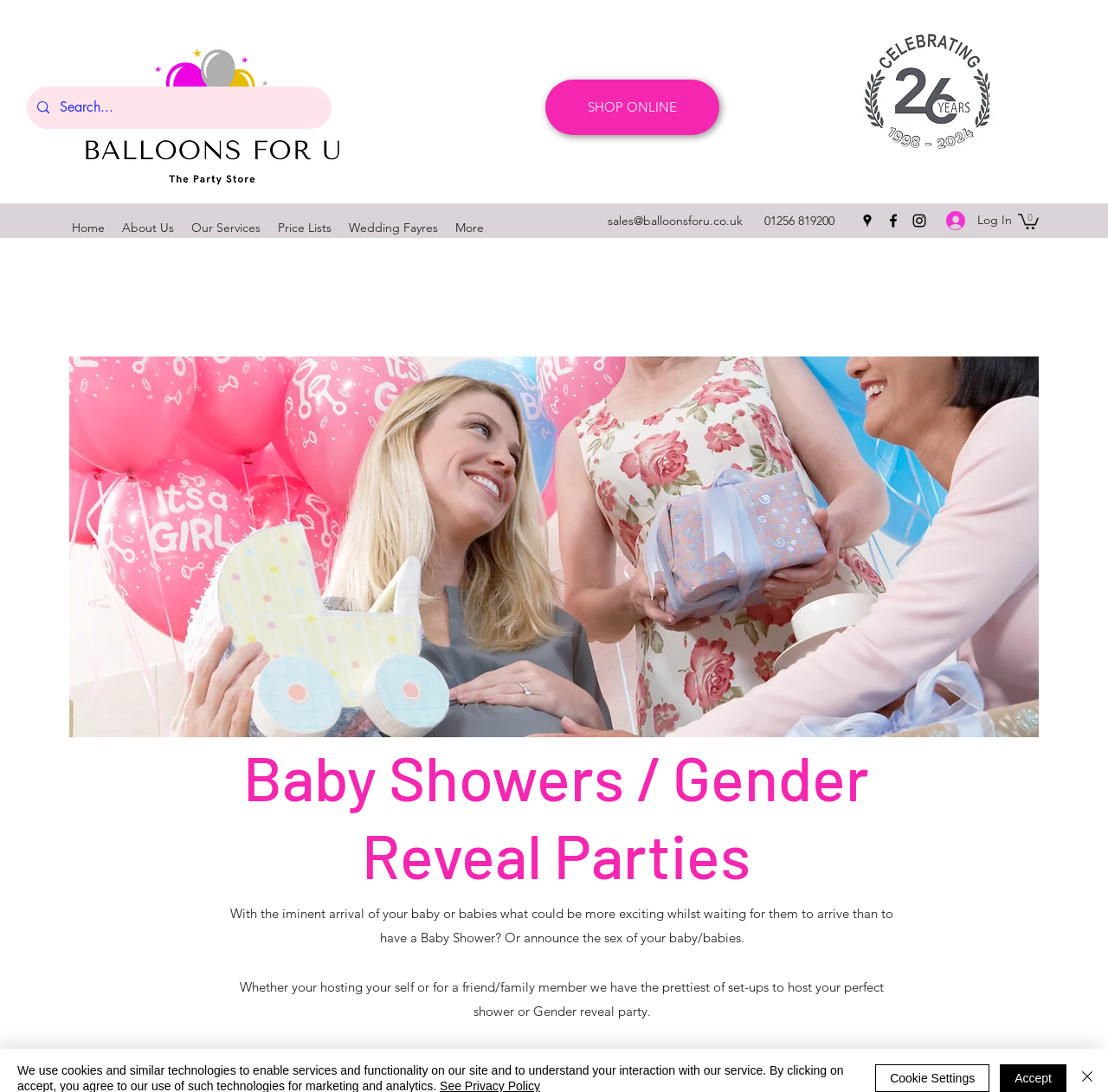What is the main theme of the webpage?
Based on the visual content, answer with a single word or a brief phrase.

Baby Showers